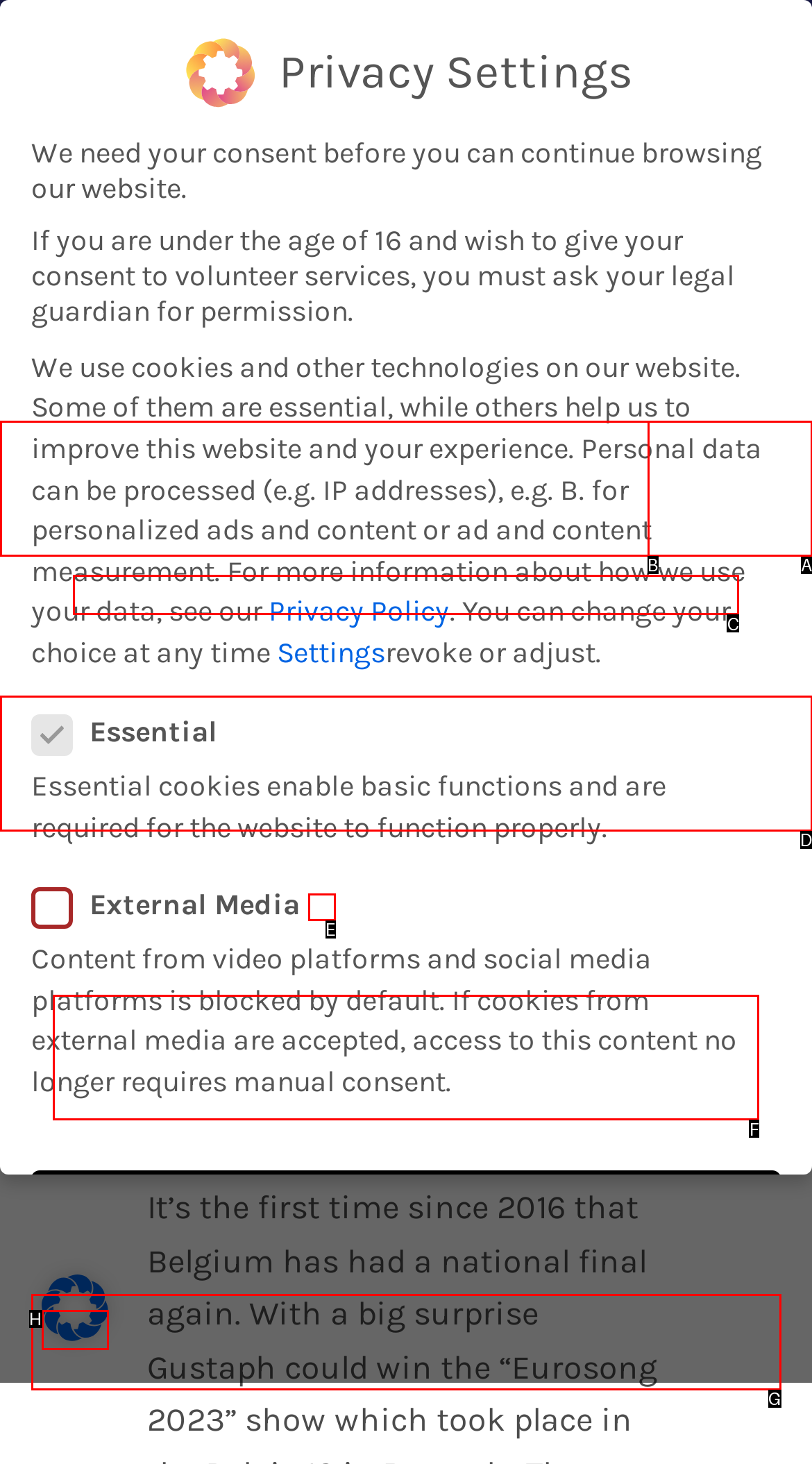Tell me which option I should click to complete the following task: Read the article about Gustaph Answer with the option's letter from the given choices directly.

C